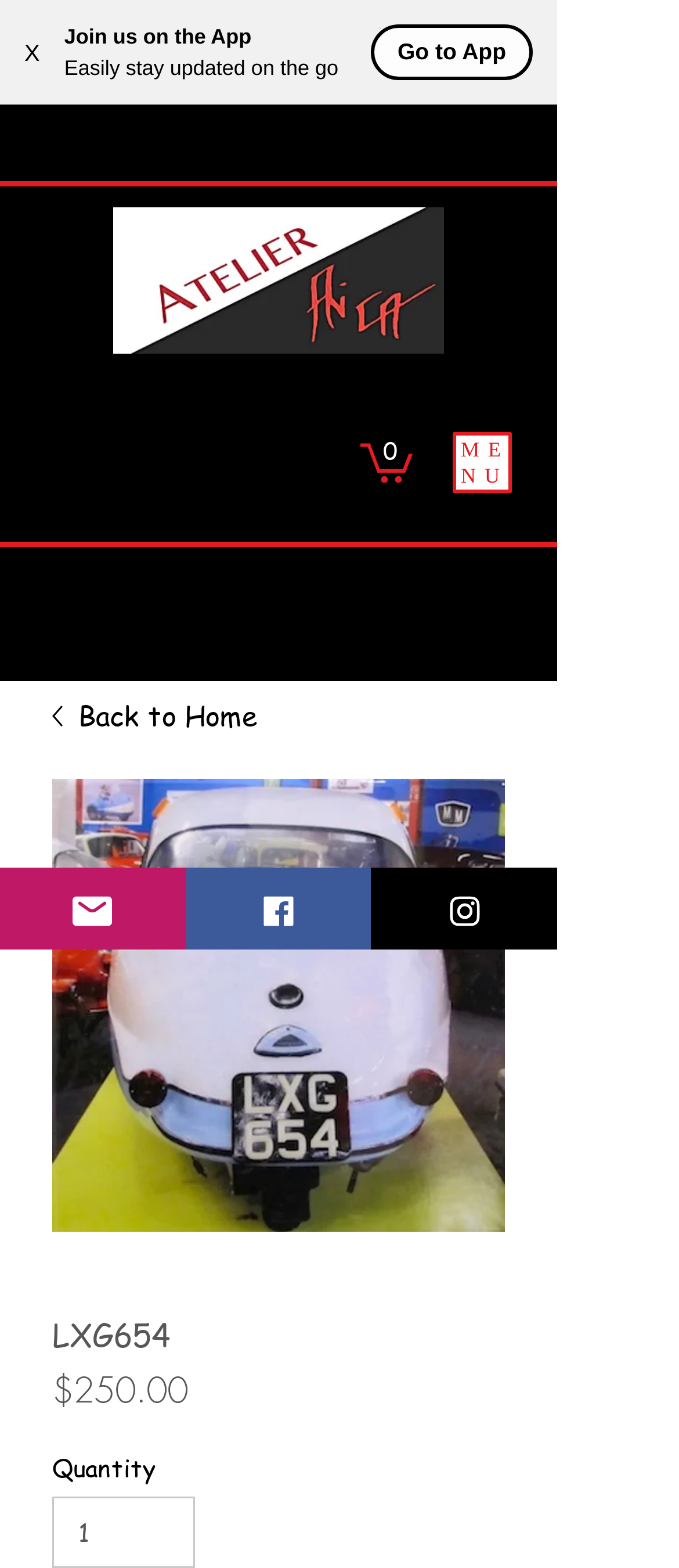Given the element description Email, specify the bounding box coordinates of the corresponding UI element in the format (top-left x, top-left y, bottom-right x, bottom-right y). All values must be between 0 and 1.

[0.0, 0.553, 0.274, 0.606]